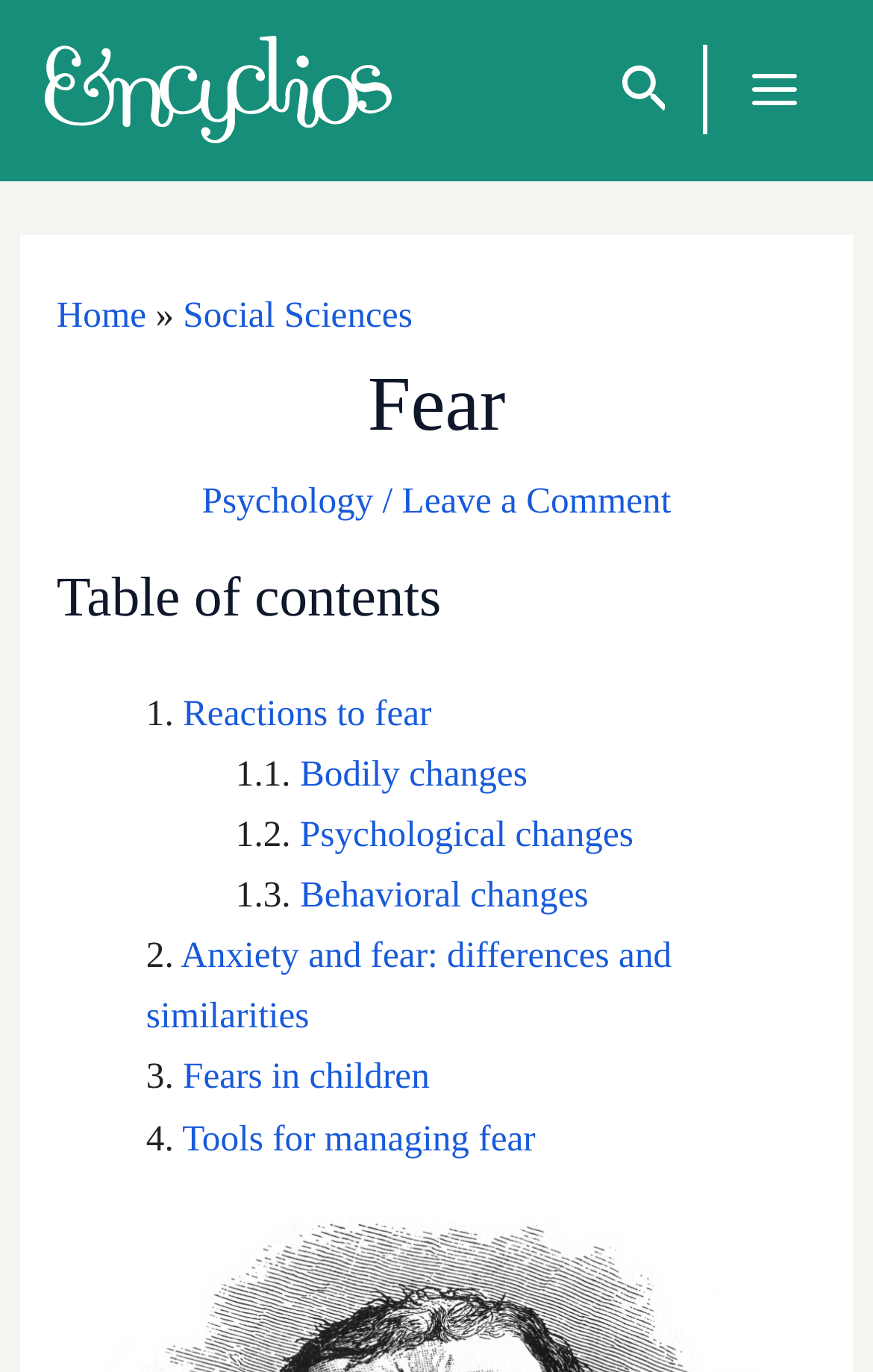What is the purpose of the 'Enlarge image' button?
Using the information from the image, answer the question thoroughly.

The 'Enlarge image' button is likely used to enlarge an image related to the topic of 'Tools for managing fear', allowing users to view the image in more detail.